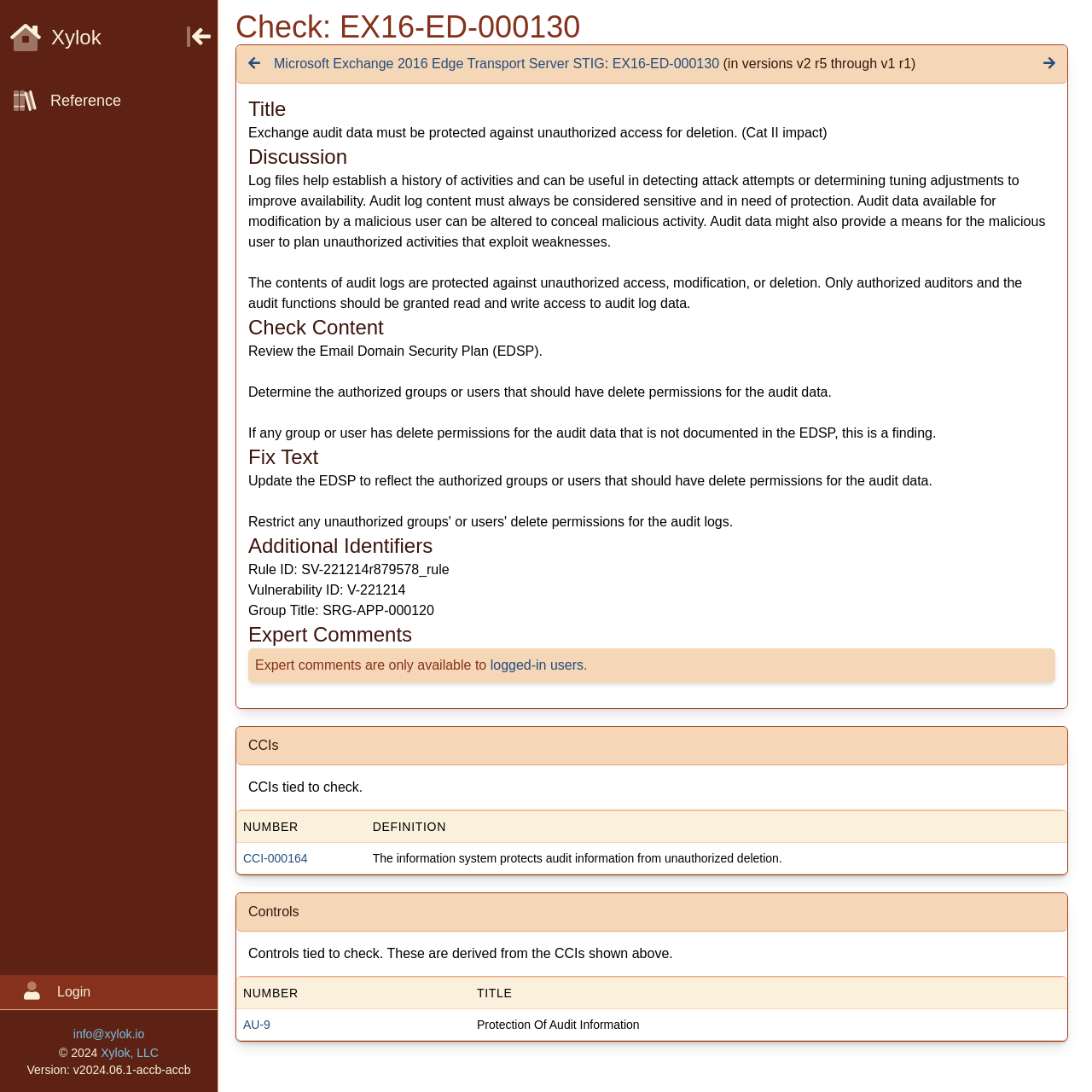Locate the bounding box coordinates of the area you need to click to fulfill this instruction: 'Login'. The coordinates must be in the form of four float numbers ranging from 0 to 1: [left, top, right, bottom].

[0.0, 0.893, 0.199, 0.925]